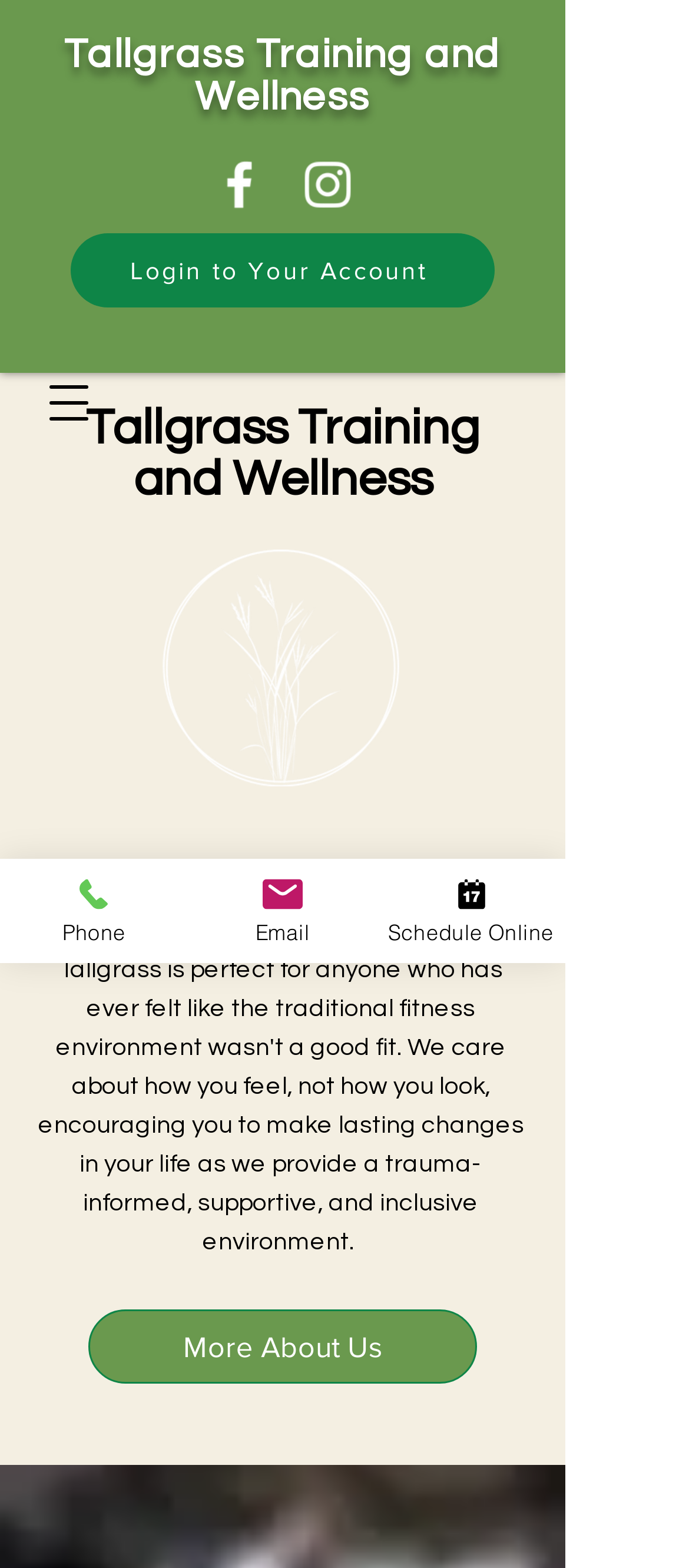Using the image as a reference, answer the following question in as much detail as possible:
What social media platforms are linked on the webpage?

I found the answer by examining the list element with the text 'Social Bar' which contains links to Facebook and Instagram, indicated by the image elements with the text 'Facebook' and 'Instagram' respectively.